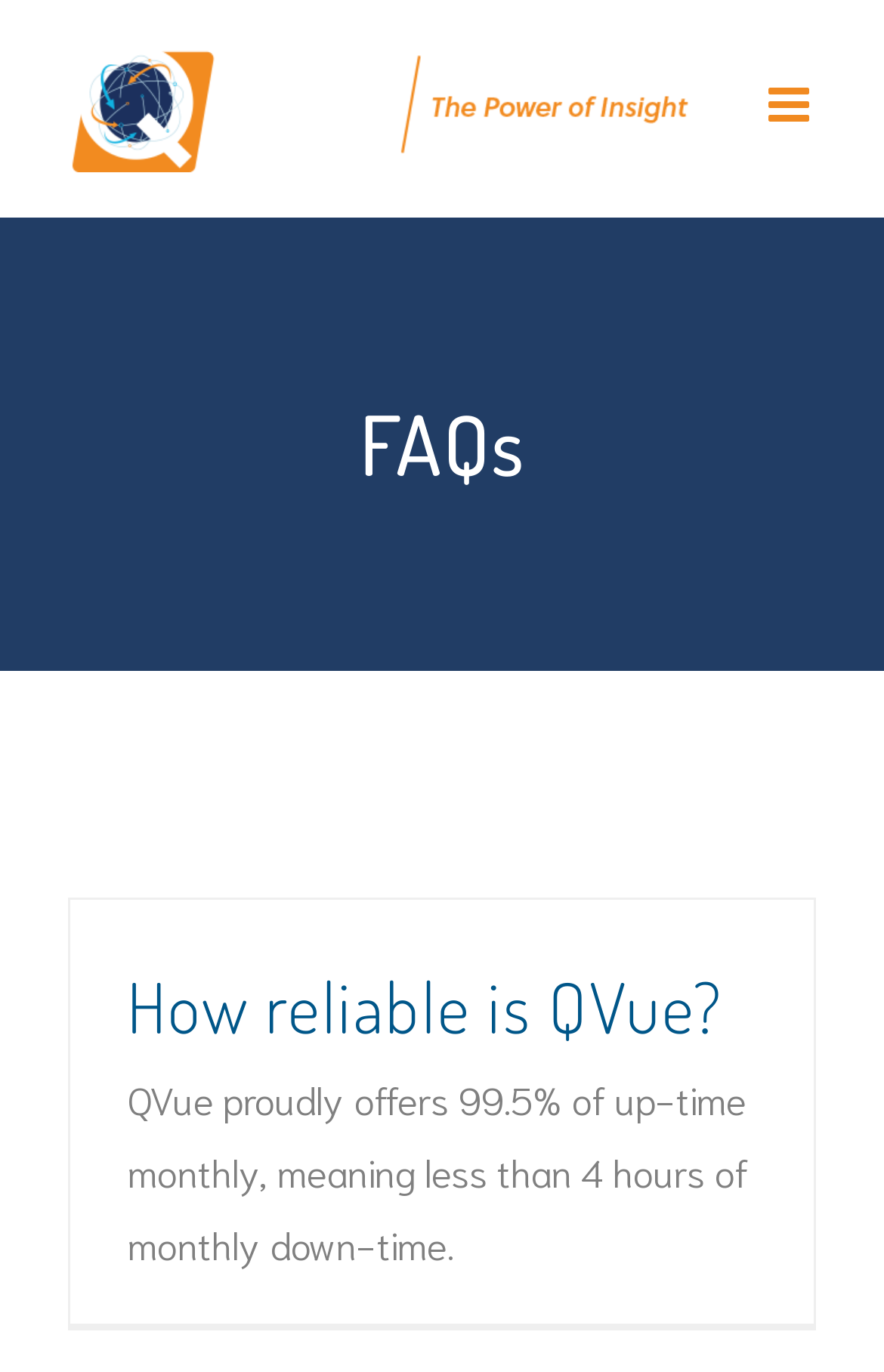Please find the bounding box for the UI element described by: "How reliable is QVue?".

[0.144, 0.702, 0.818, 0.765]